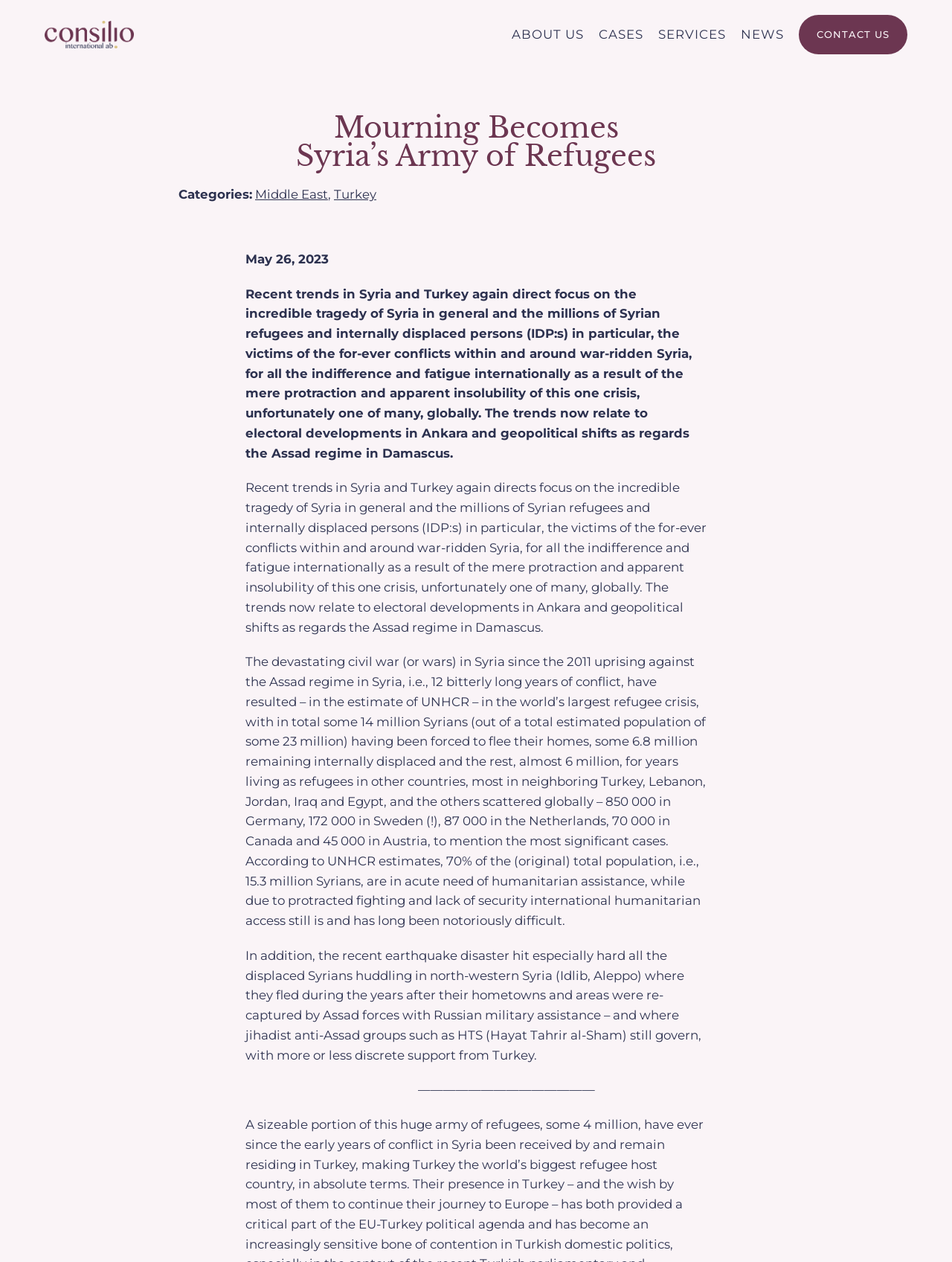Specify the bounding box coordinates of the area to click in order to execute this command: 'Click on the 'Turkey' category link'. The coordinates should consist of four float numbers ranging from 0 to 1, and should be formatted as [left, top, right, bottom].

[0.351, 0.148, 0.395, 0.16]